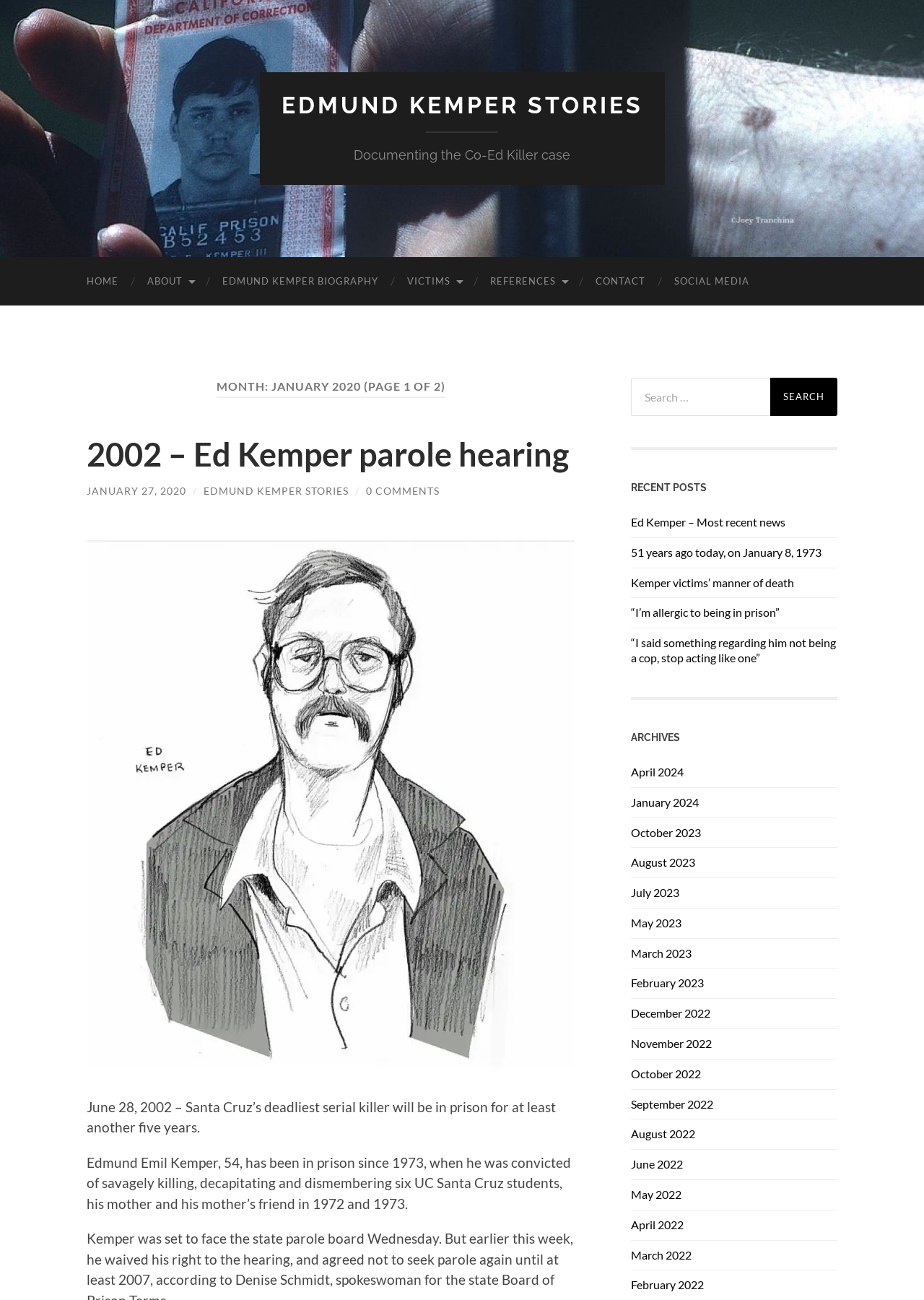Please use the details from the image to answer the following question comprehensively:
What is the name of the serial killer featured on this webpage?

I determined the answer by looking at the title of the webpage, 'January 2020 - Edmund Kemper Stories', and the various headings and links that mention Edmund Kemper's name.